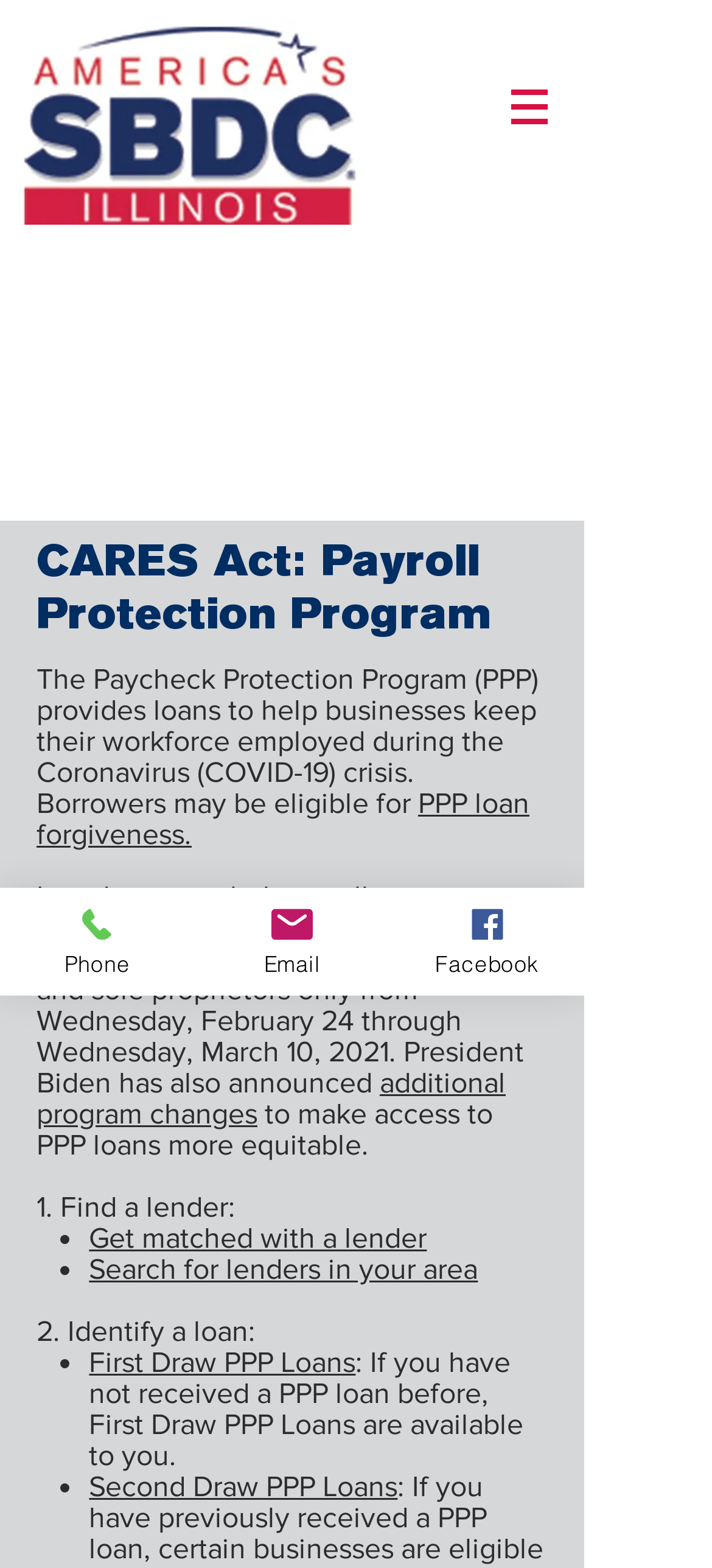Illustrate the webpage's structure and main components comprehensively.

The webpage is about PPP Loans and the CARES Act, provided by Alliance SBDC. At the top left, there is a link to "SBDC Illinois" accompanied by an image. On the top right, there is a navigation menu labeled "Site" with a button that has a popup menu.

Below the navigation menu, there is a heading that reads "CARES Act: Payroll Protection Program". This is followed by a paragraph of text that explains the purpose of the Paycheck Protection Program (PPP), which provides loans to help businesses keep their workforce employed during the Coronavirus crisis.

The webpage then provides more information about the PPP loan forgiveness program and announces that the SBA will offer PPP loans to small businesses and sole proprietors from February 24 to March 10, 2021. There are also links to "PPP loan forgiveness" and "additional program changes".

The webpage is divided into sections, with the first section titled "1. Find a lender:" and providing two options: "Get matched with a lender" and "Search for lenders in your area". The second section is titled "2. Identify a loan:" and provides two options: "First Draw PPP Loans" and "Second Draw PPP Loans", with descriptions of each.

At the bottom of the page, there are three links to contact the organization: "Phone", "Email", and "Facebook", each accompanied by an image.